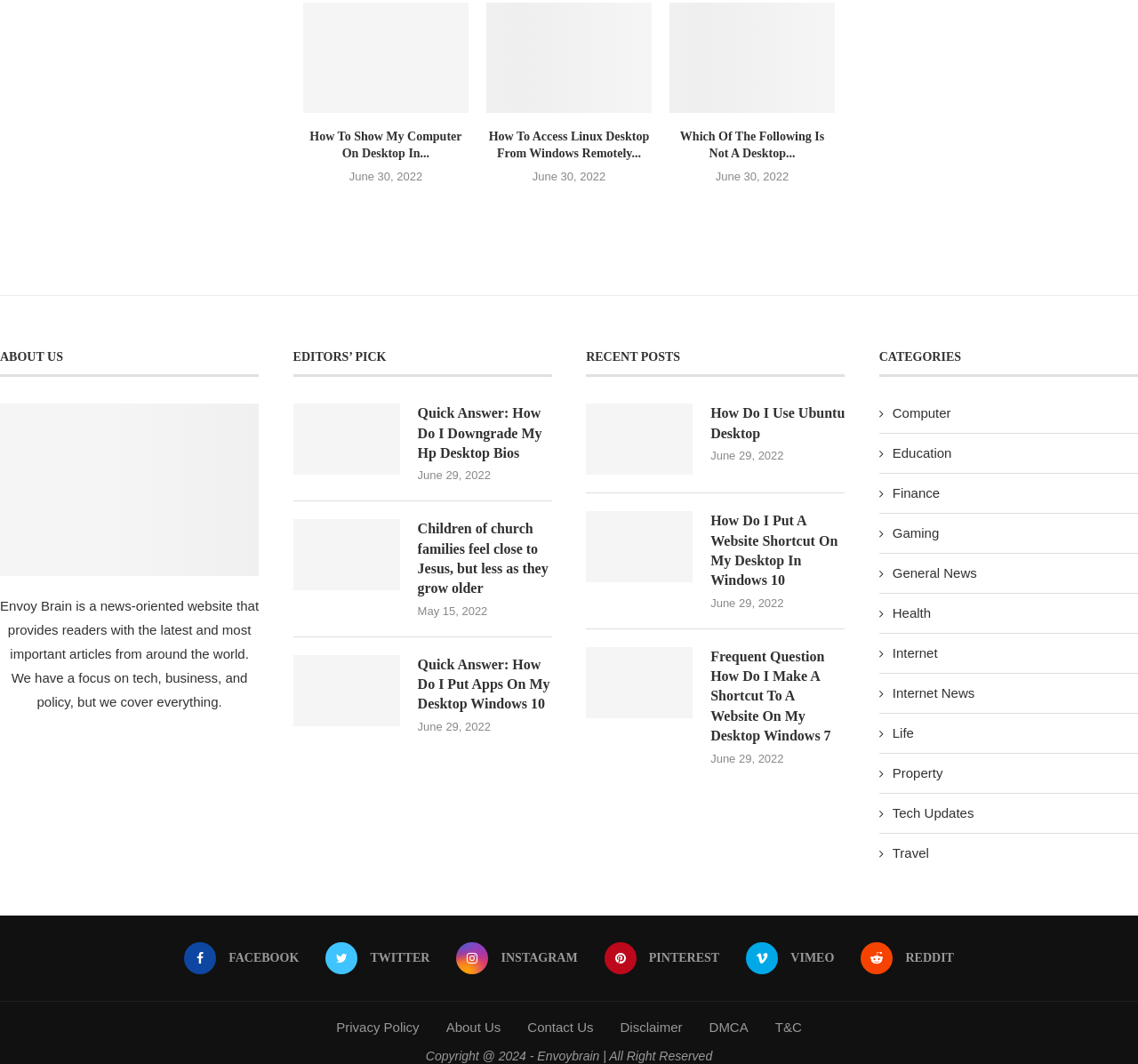Please identify the bounding box coordinates of the clickable element to fulfill the following instruction: "Visit 'EDITORS’ PICK'". The coordinates should be four float numbers between 0 and 1, i.e., [left, top, right, bottom].

[0.257, 0.328, 0.485, 0.354]